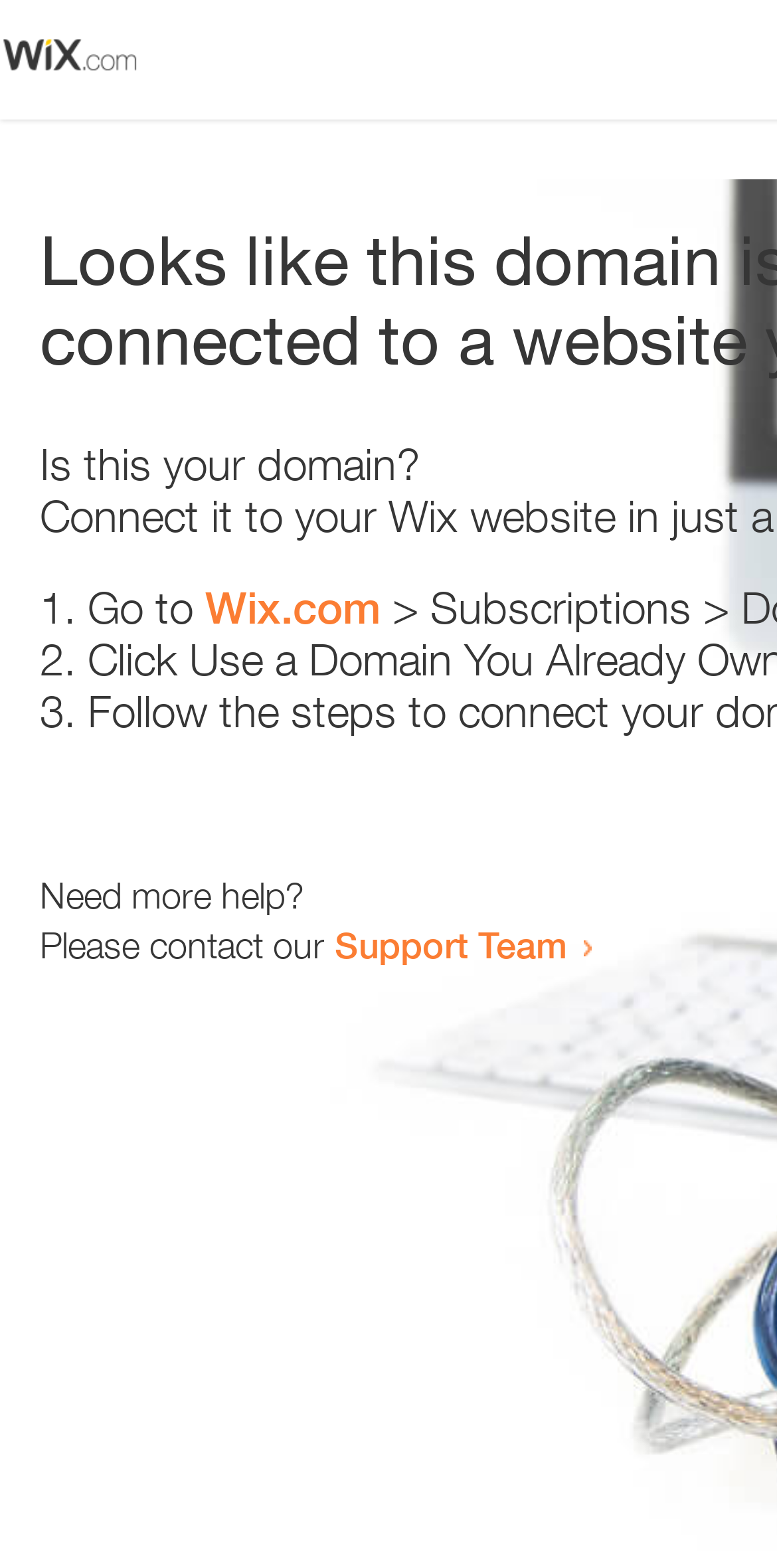Predict the bounding box coordinates of the UI element that matches this description: "Wix.com". The coordinates should be in the format [left, top, right, bottom] with each value between 0 and 1.

[0.264, 0.371, 0.49, 0.404]